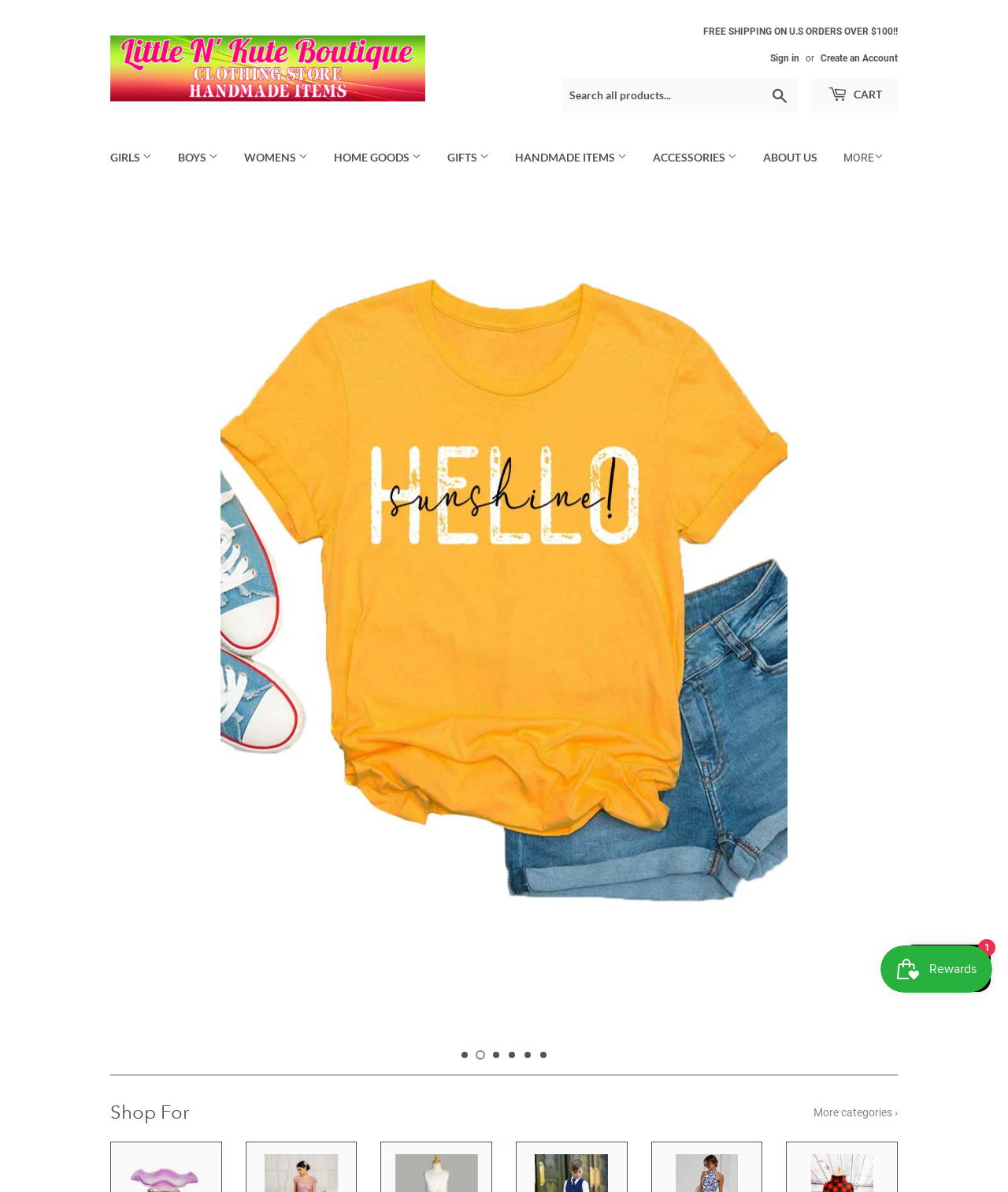Use a single word or phrase to answer the question: 
What is the name of the boutique?

Little N Kute Boutique